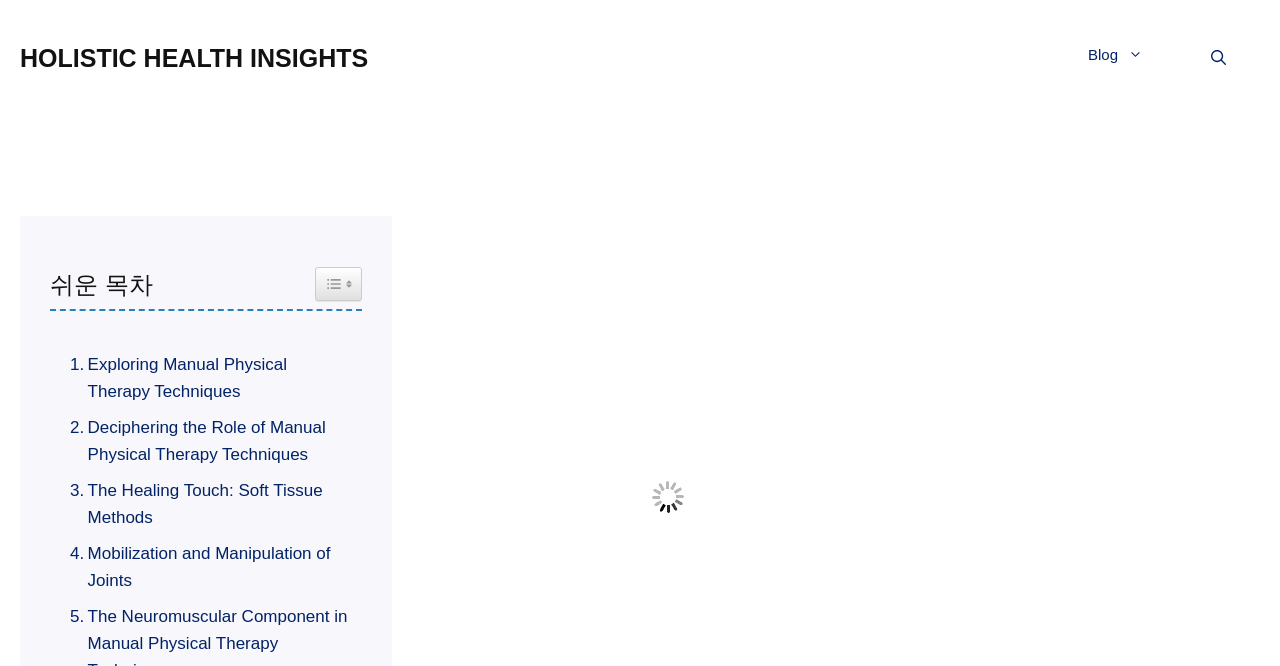Specify the bounding box coordinates of the area to click in order to execute this command: 'read mobilization and manipulation of joints'. The coordinates should consist of four float numbers ranging from 0 to 1, and should be formatted as [left, top, right, bottom].

[0.047, 0.811, 0.275, 0.892]